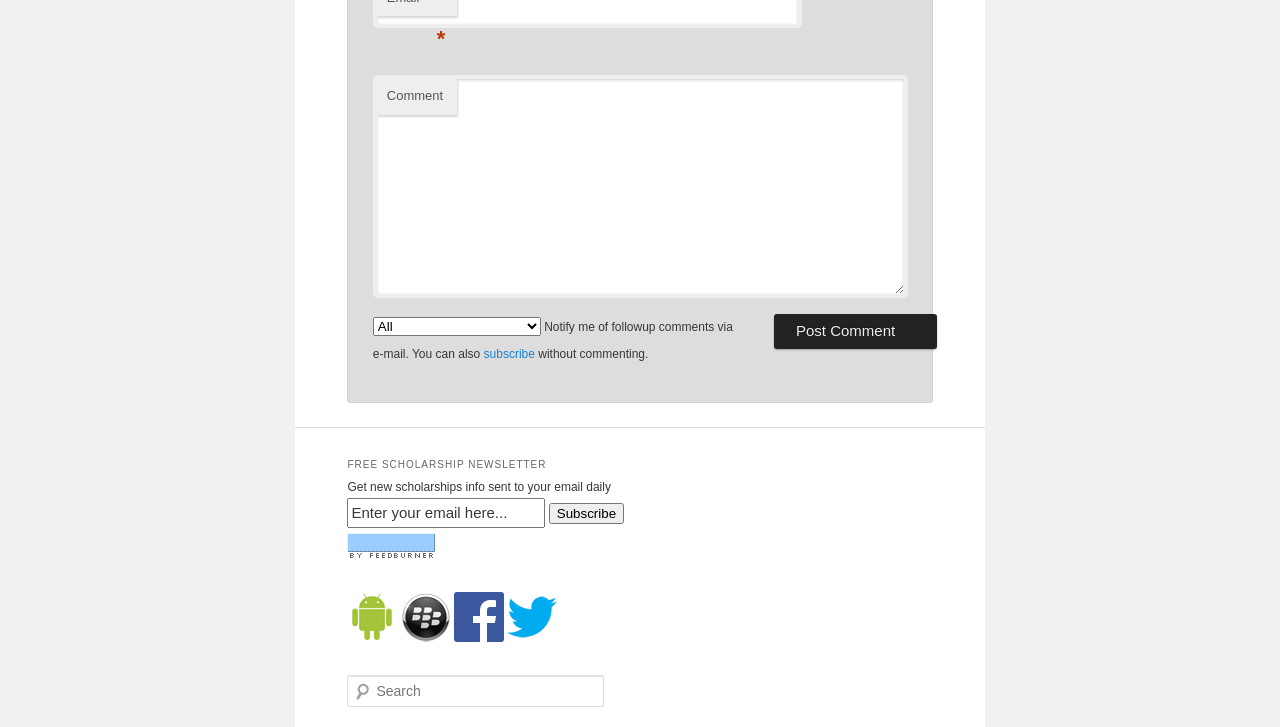Locate the bounding box coordinates of the area you need to click to fulfill this instruction: 'Search for something'. The coordinates must be in the form of four float numbers ranging from 0 to 1: [left, top, right, bottom].

[0.271, 0.928, 0.472, 0.972]